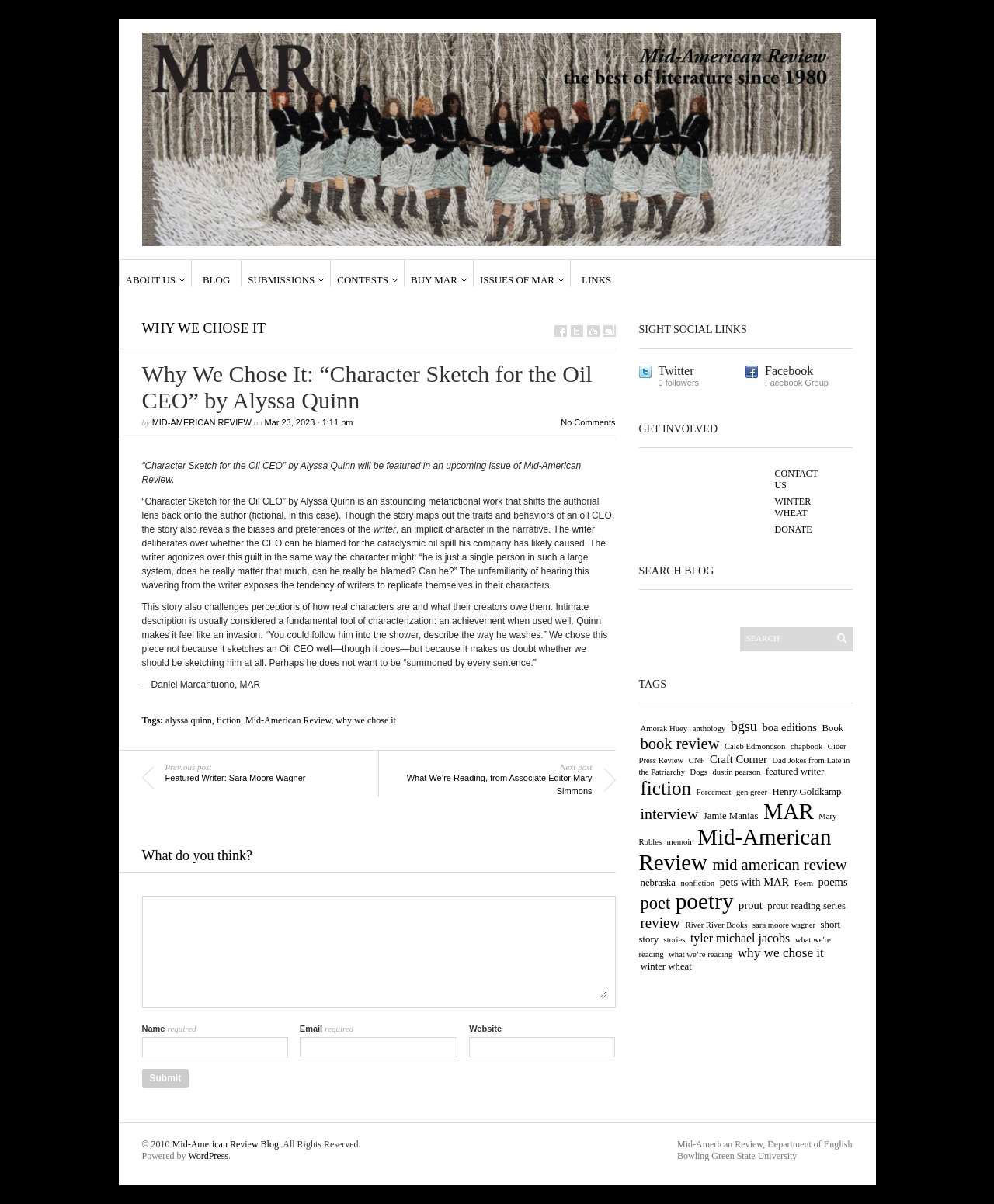Kindly determine the bounding box coordinates of the area that needs to be clicked to fulfill this instruction: "View recent posts".

[0.143, 0.251, 0.369, 0.258]